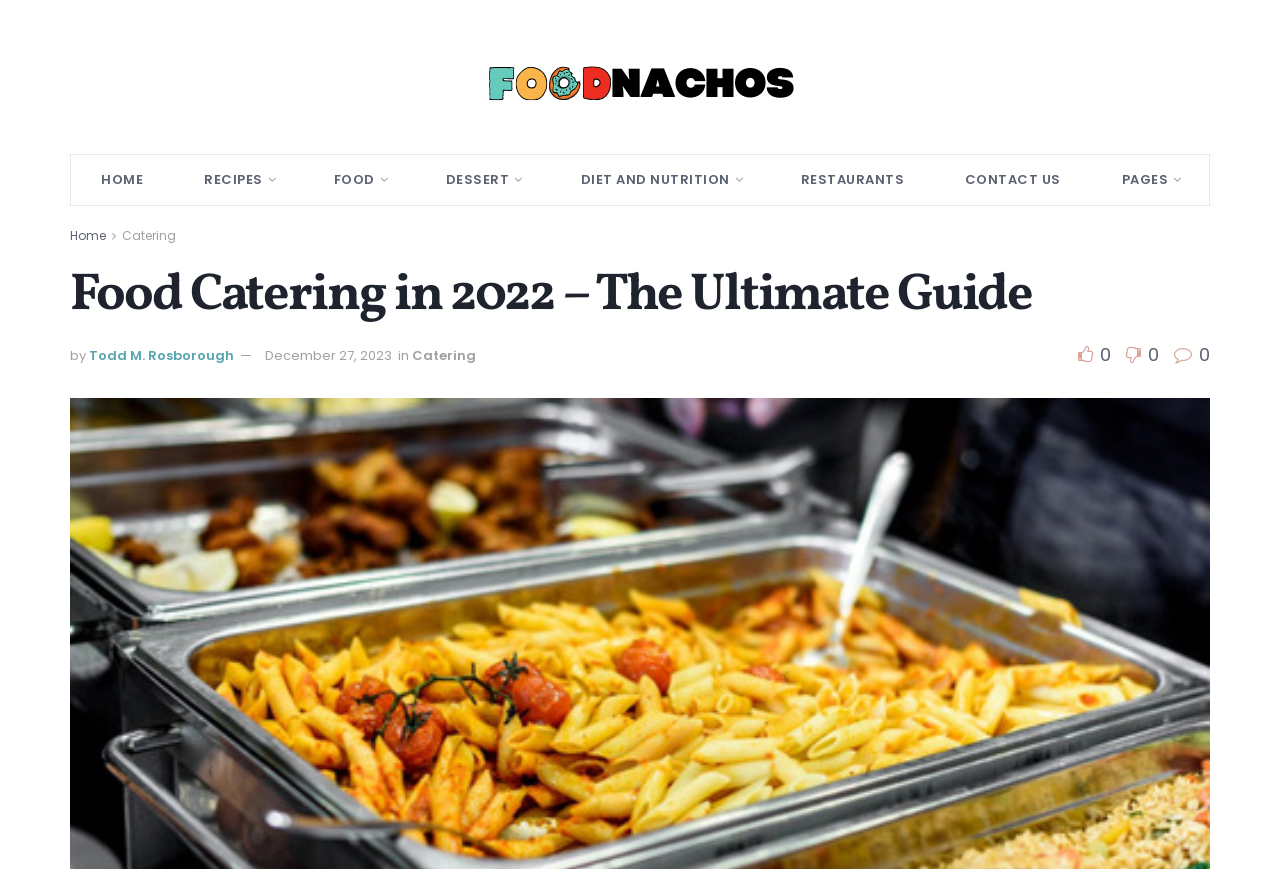Indicate the bounding box coordinates of the element that needs to be clicked to satisfy the following instruction: "check contact us". The coordinates should be four float numbers between 0 and 1, i.e., [left, top, right, bottom].

[0.73, 0.178, 0.853, 0.236]